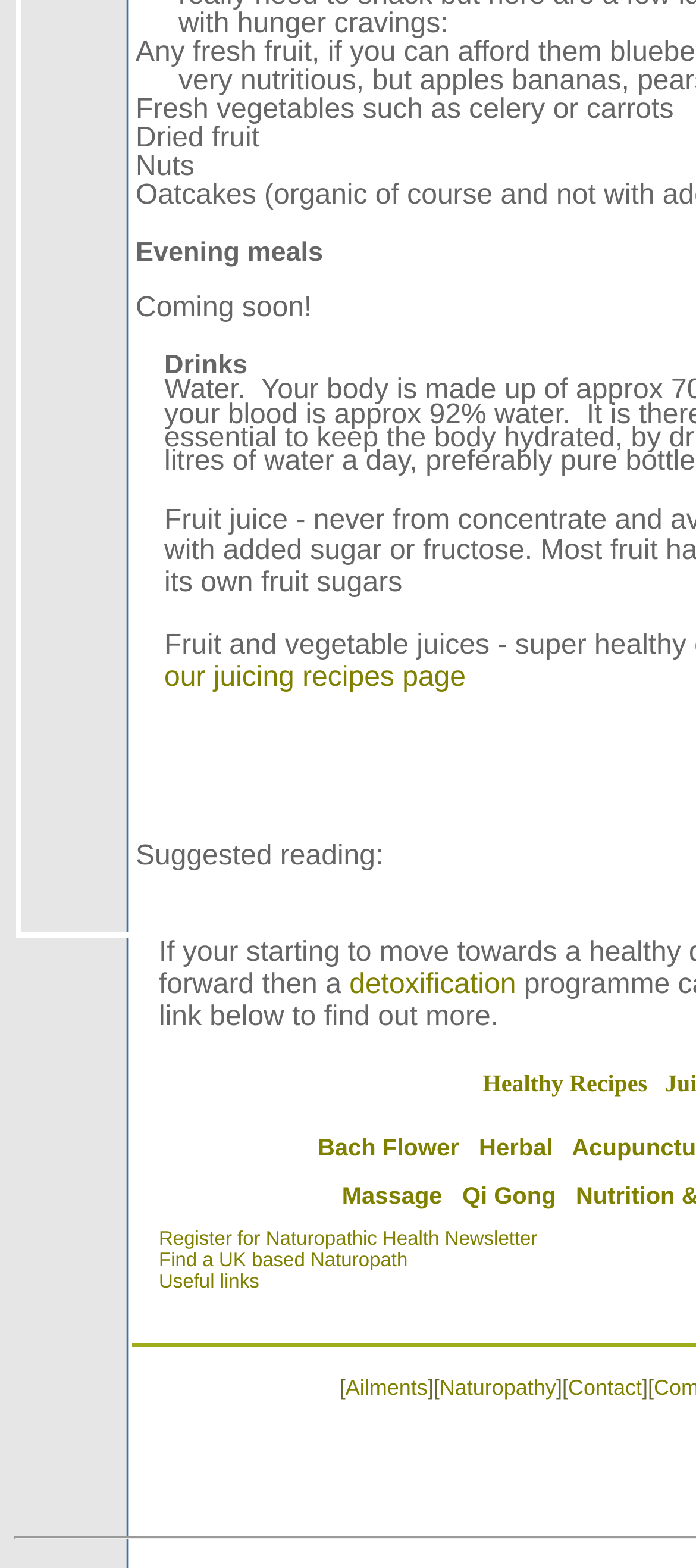Locate the bounding box coordinates of the clickable region to complete the following instruction: "Register for Naturopathic Health Newsletter."

[0.228, 0.784, 0.772, 0.798]